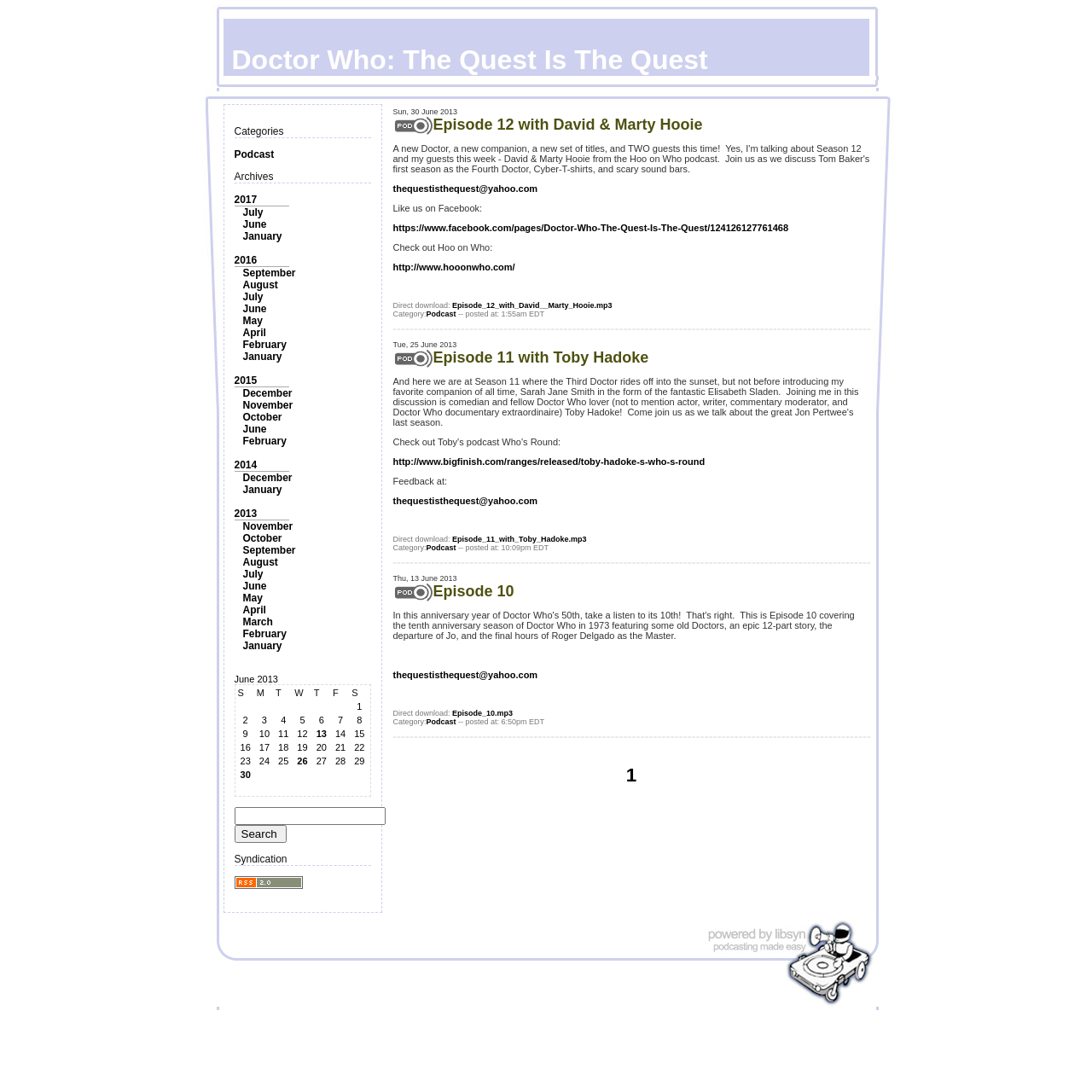Using the information shown in the image, answer the question with as much detail as possible: What is the month with the most links in 2013?

By examining the links on the webpage, I can see that June 2013 has the most links. There are multiple links to different days in June 2013, indicating that it is the month with the most links in 2013.